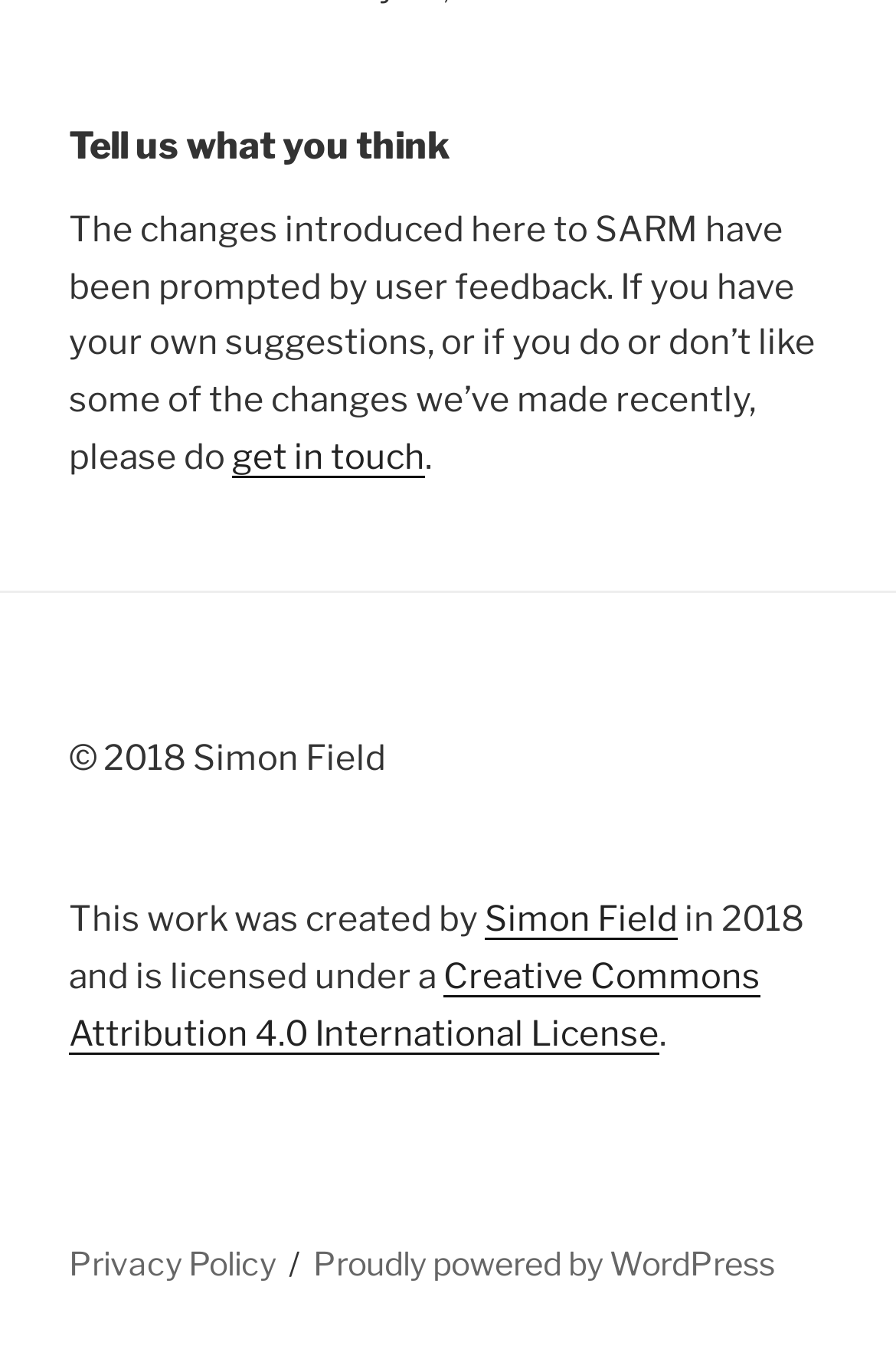What is the license under which this work is licensed?
Utilize the image to construct a detailed and well-explained answer.

The webpage mentions 'licensed under a Creative Commons Attribution 4.0 International License' in the footer section, indicating that this work is licensed under this specific license.